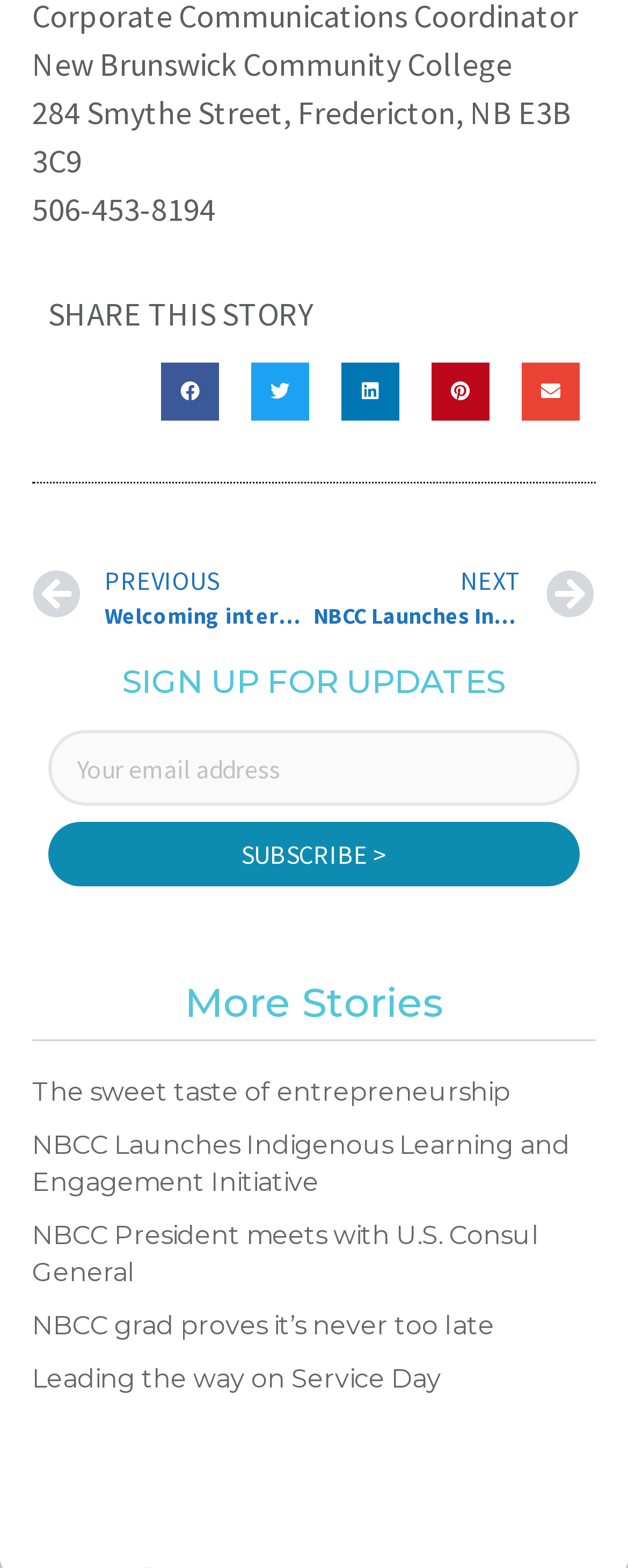For the following element description, predict the bounding box coordinates in the format (top-left x, top-left y, bottom-right x, bottom-right y). All values should be floating point numbers between 0 and 1. Description: Github lobrien

None